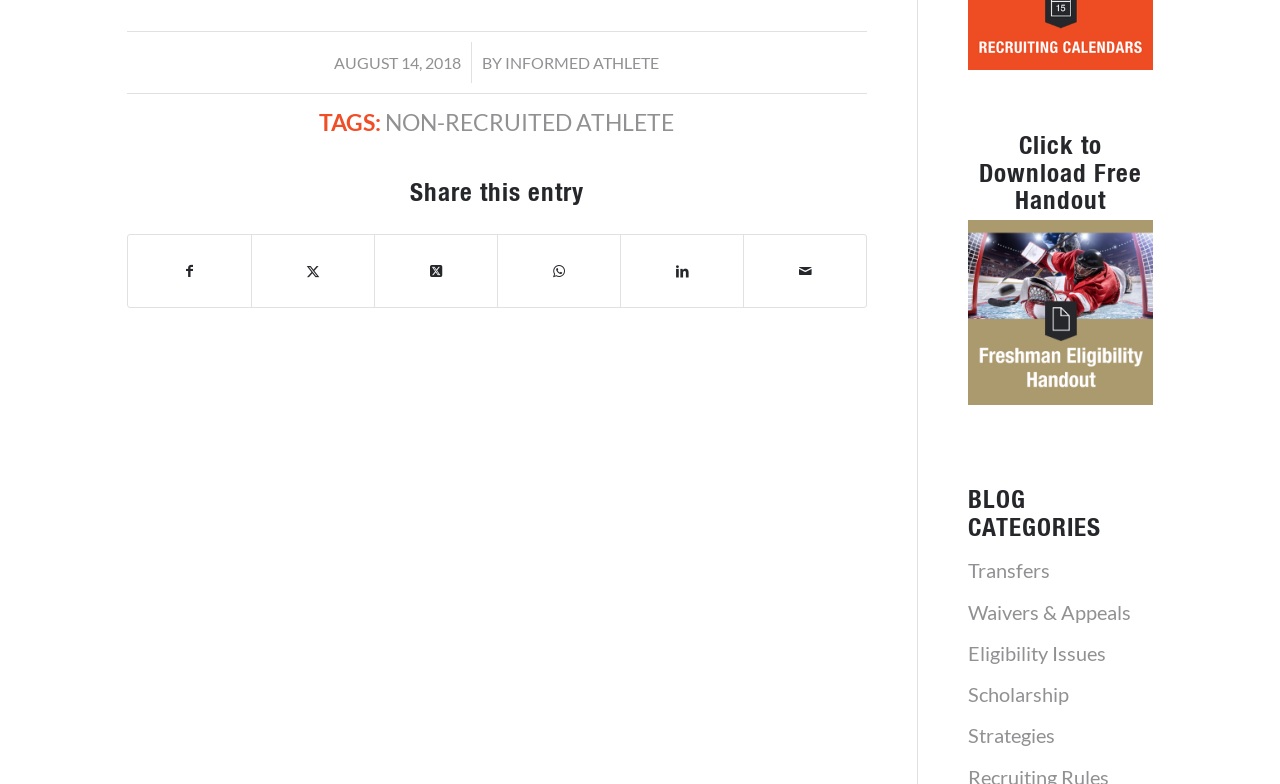Find the bounding box coordinates of the clickable area required to complete the following action: "Download the free handout".

[0.756, 0.28, 0.901, 0.531]